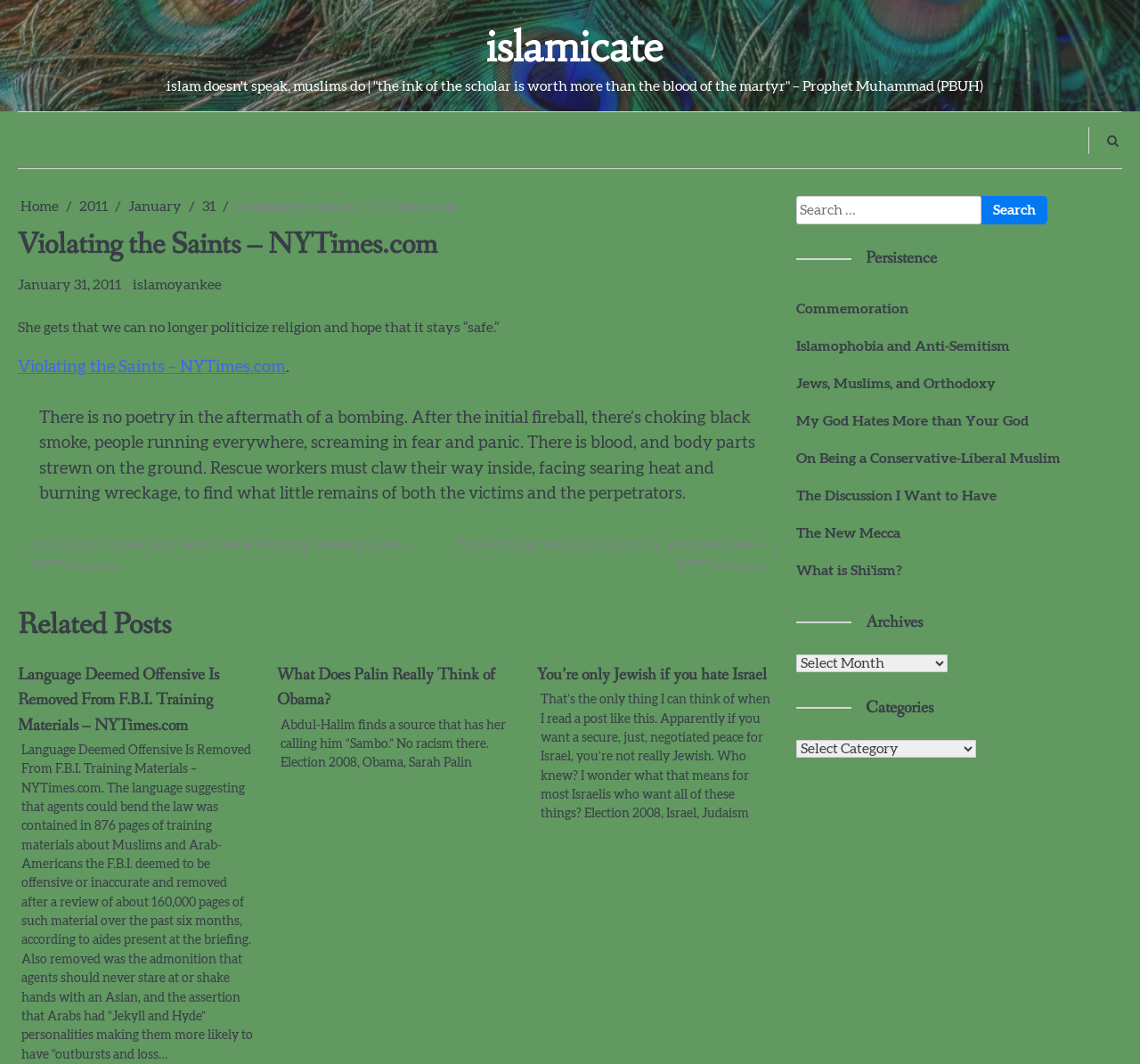Please find the bounding box coordinates of the element that you should click to achieve the following instruction: "Get in touch with Frank Buys Houses via email". The coordinates should be presented as four float numbers between 0 and 1: [left, top, right, bottom].

None